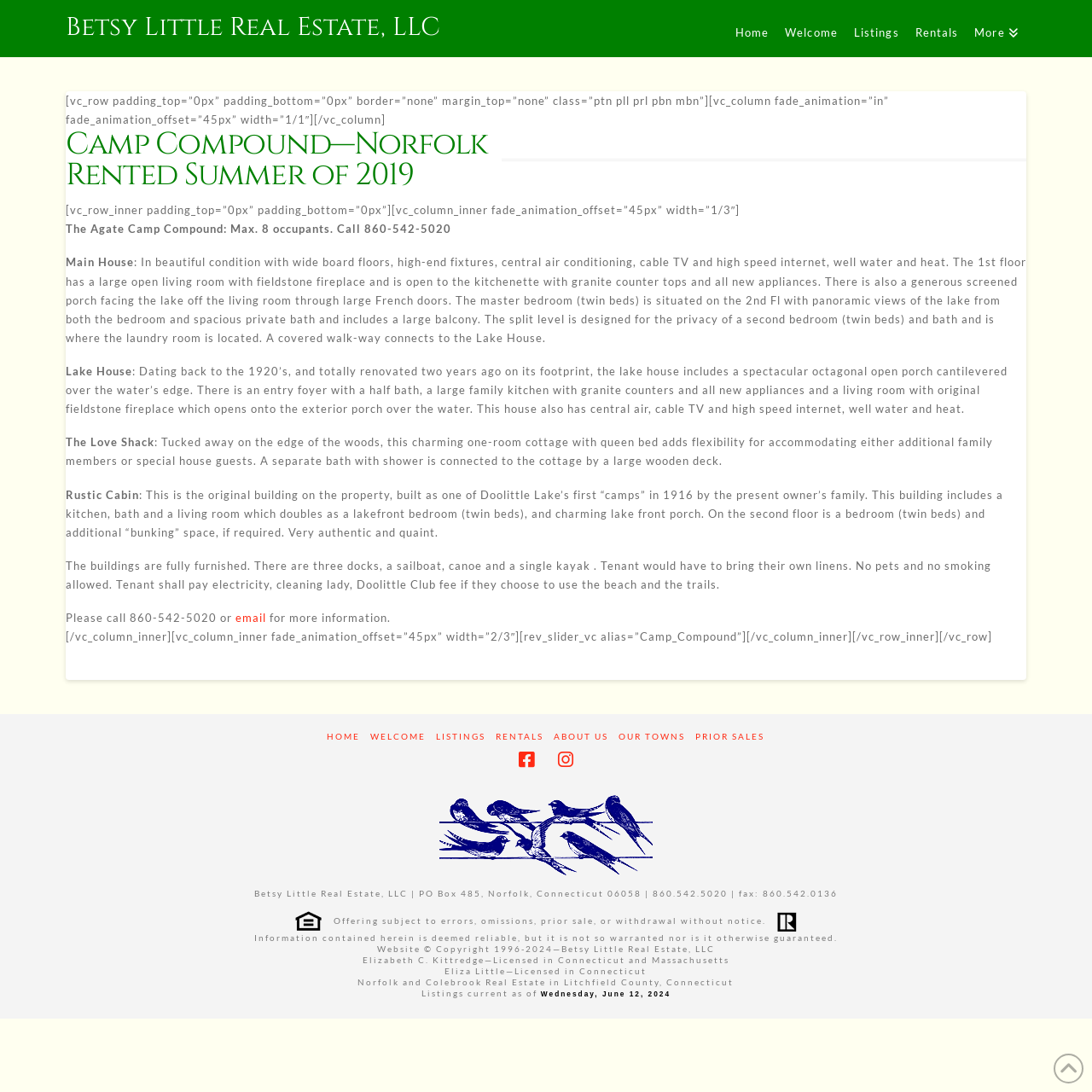From the element description Betsy Little Real Estate, LLC, predict the bounding box coordinates of the UI element. The coordinates must be specified in the format (top-left x, top-left y, bottom-right x, bottom-right y) and should be within the 0 to 1 range.

[0.06, 0.013, 0.403, 0.037]